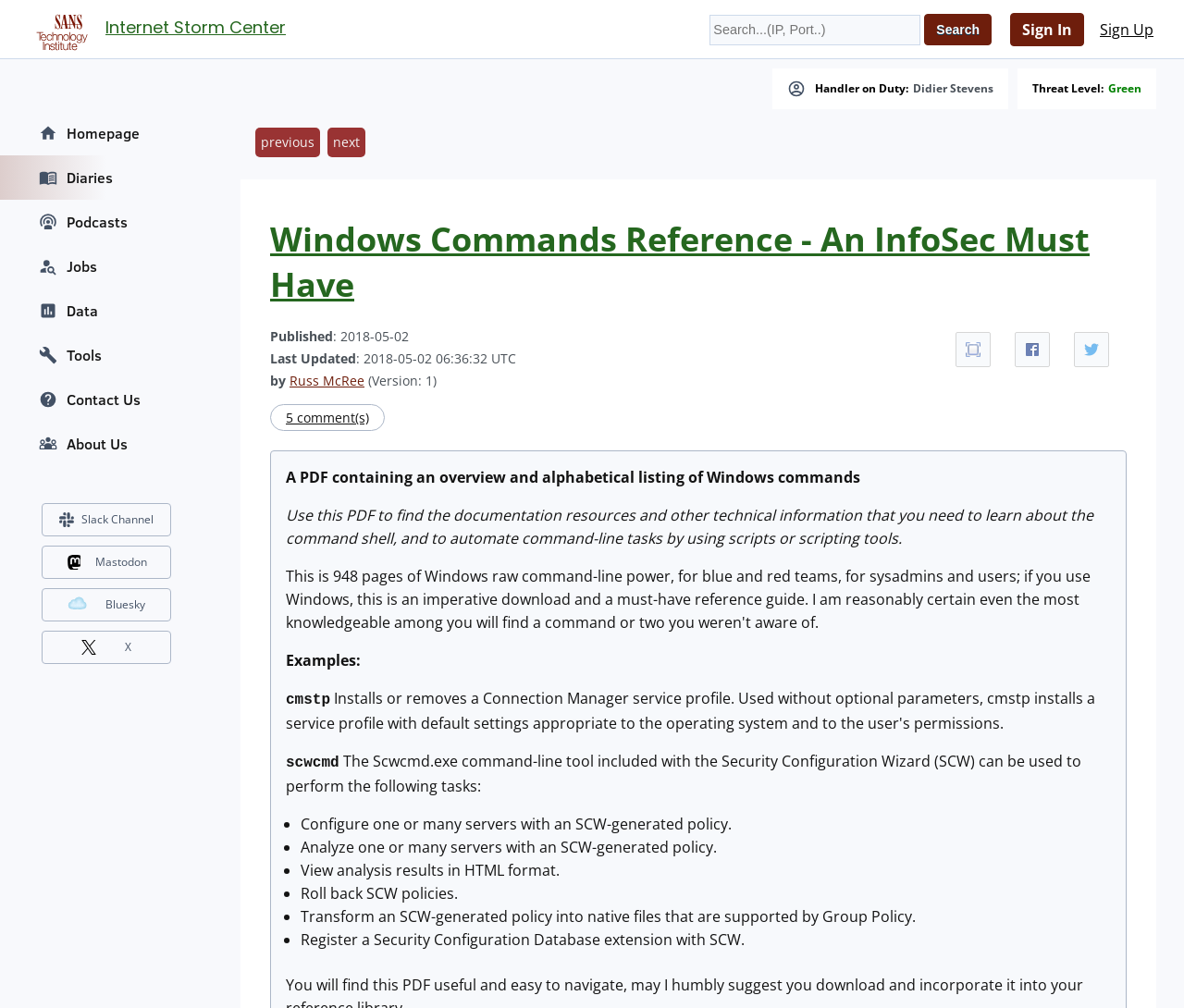What is the name of the handler on duty?
Could you answer the question with a detailed and thorough explanation?

I found the answer by looking at the 'Handler on Duty:' section, which is located below the search bar and above the 'Threat Level:' section. The name 'Didier Stevens' is a link, indicating that it is the handler on duty.